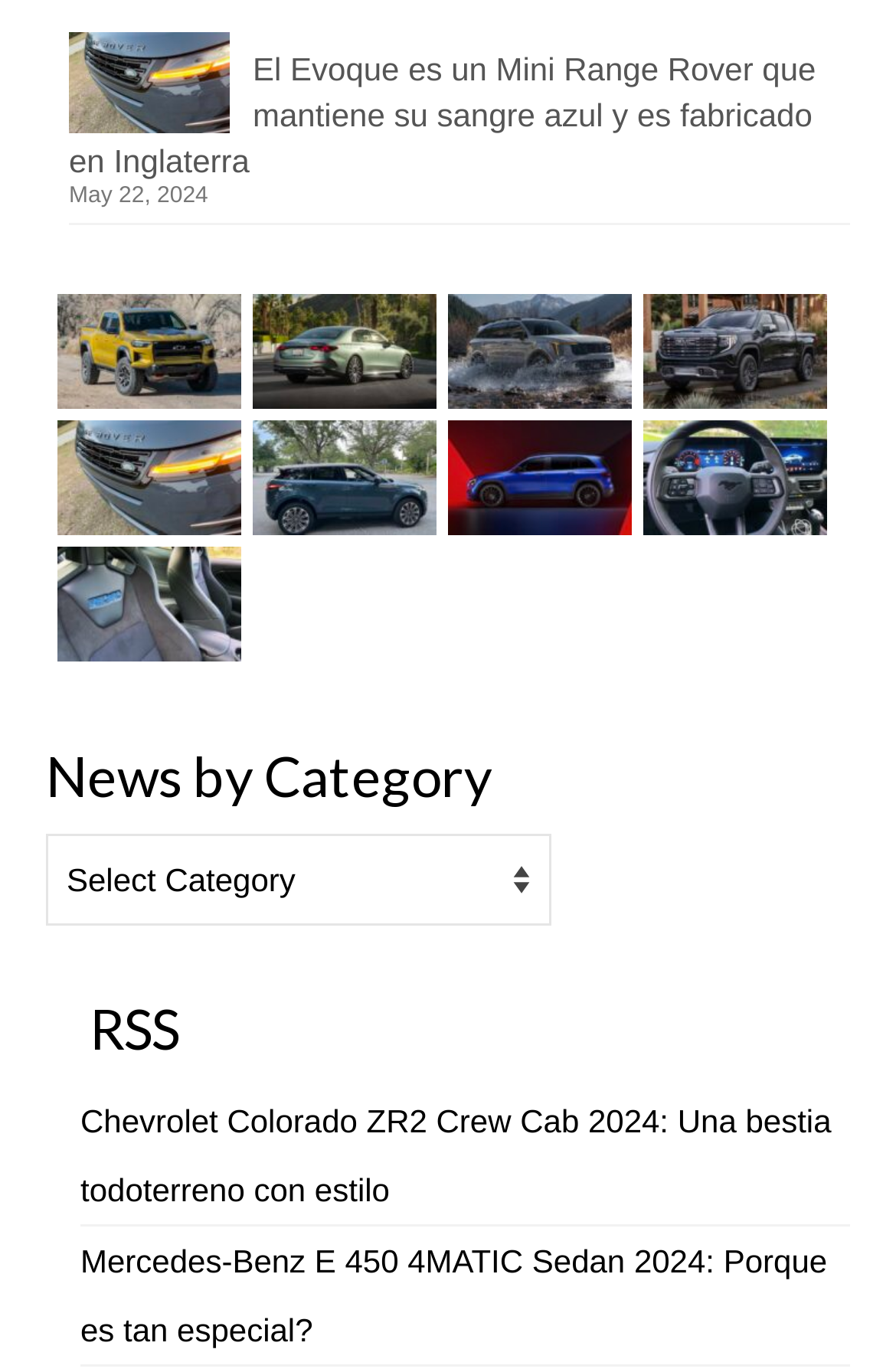Determine the bounding box coordinates of the clickable region to follow the instruction: "Subscribe to the RSS feed".

[0.051, 0.725, 0.087, 0.773]